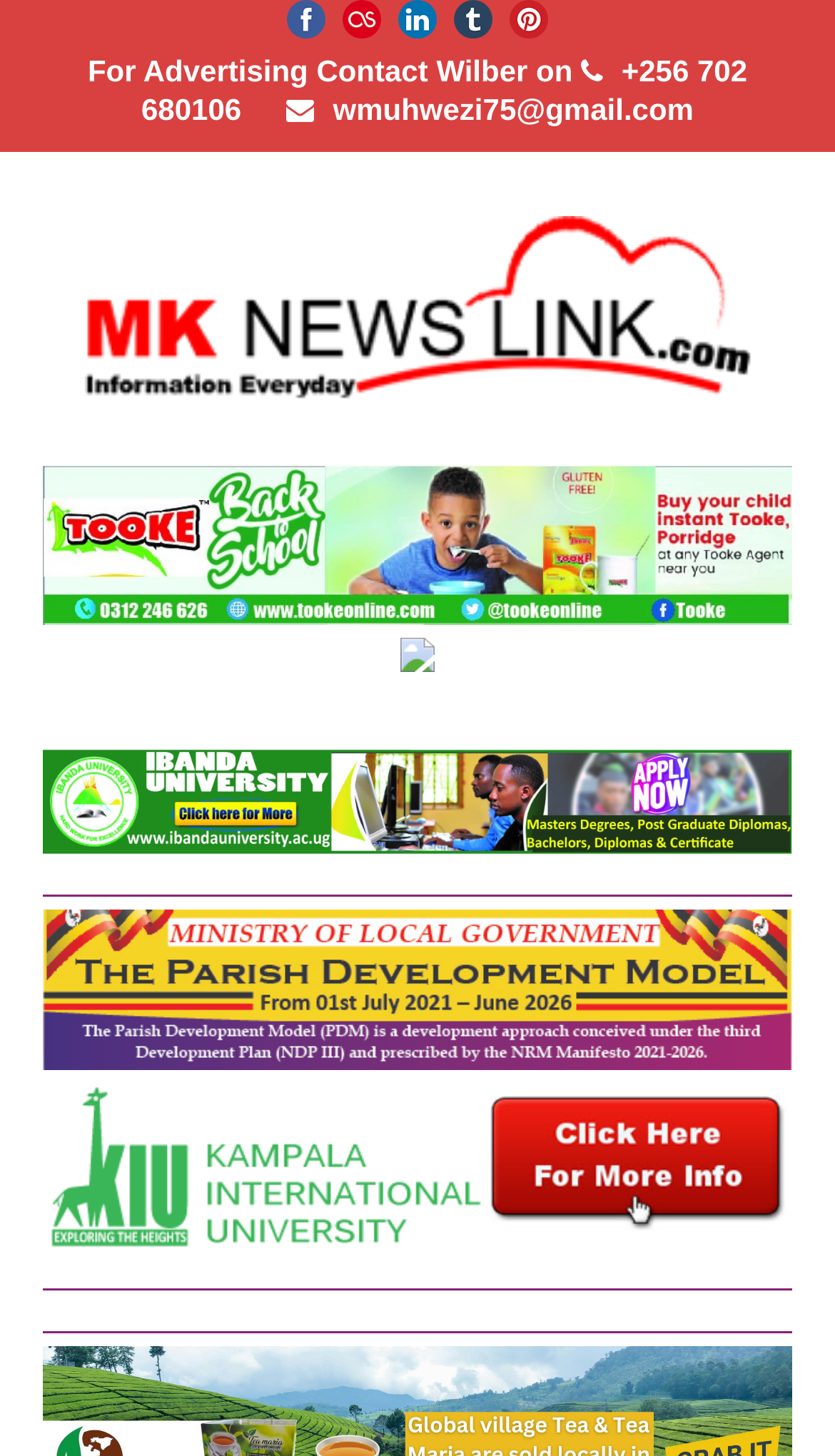What is the phone number for advertising contact?
Look at the screenshot and respond with a single word or phrase.

+256 702 680106